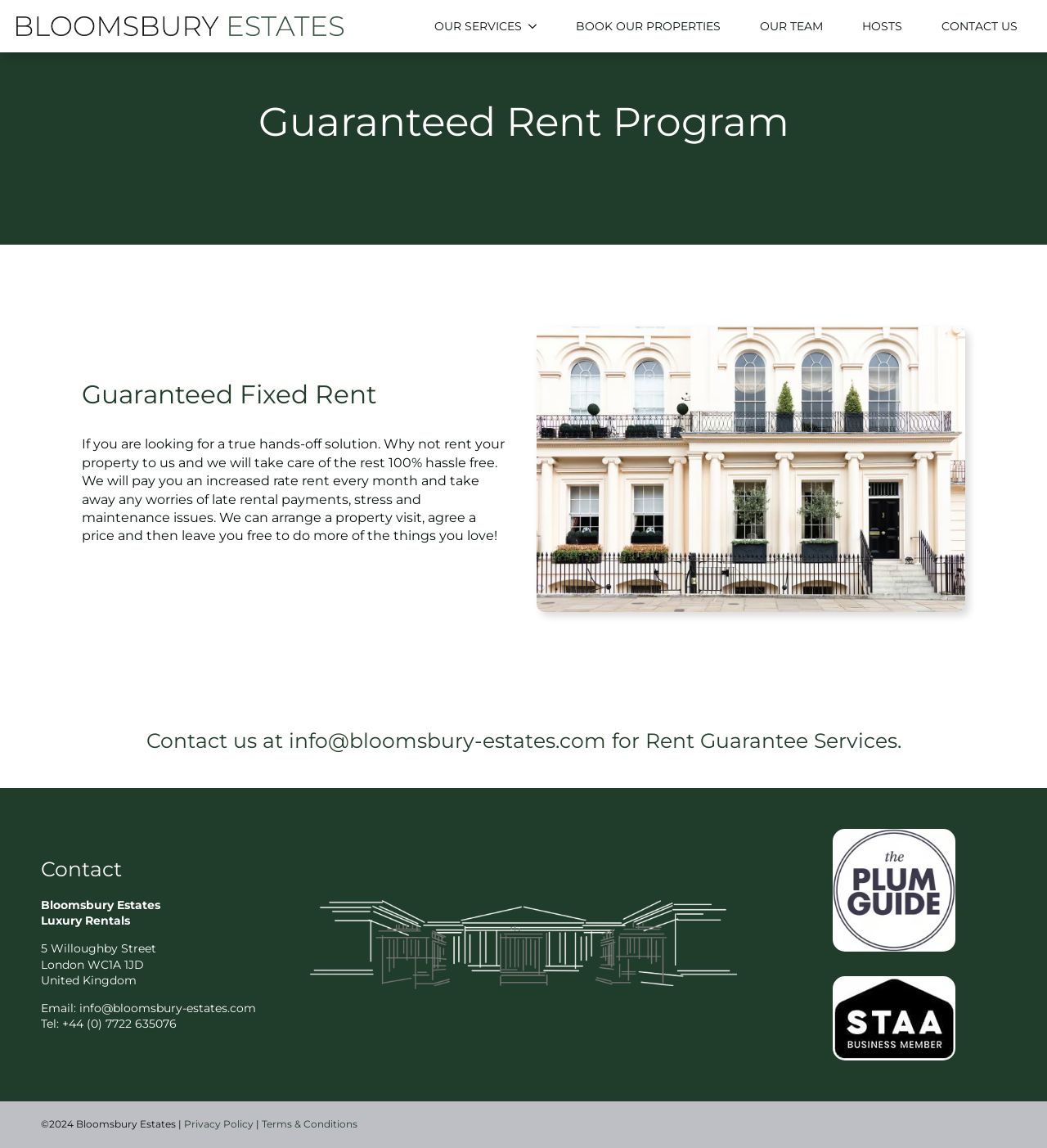Show the bounding box coordinates for the HTML element as described: "Hosts".

[0.811, 0.015, 0.874, 0.031]